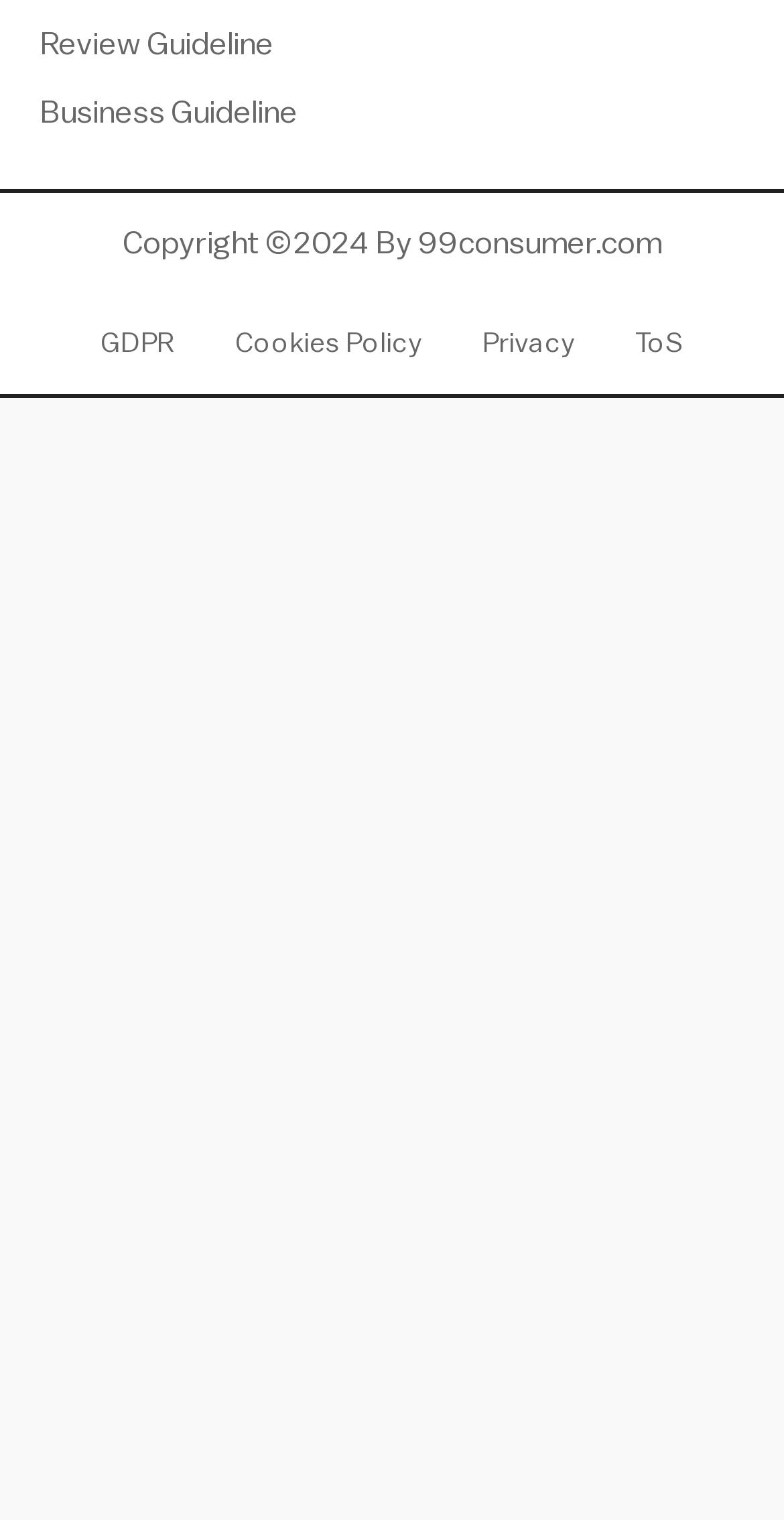Based on the element description Law Firm, identify the bounding box coordinates for the UI element. The coordinates should be in the format (top-left x, top-left y, bottom-right x, bottom-right y) and within the 0 to 1 range.

[0.603, 0.265, 0.808, 0.31]